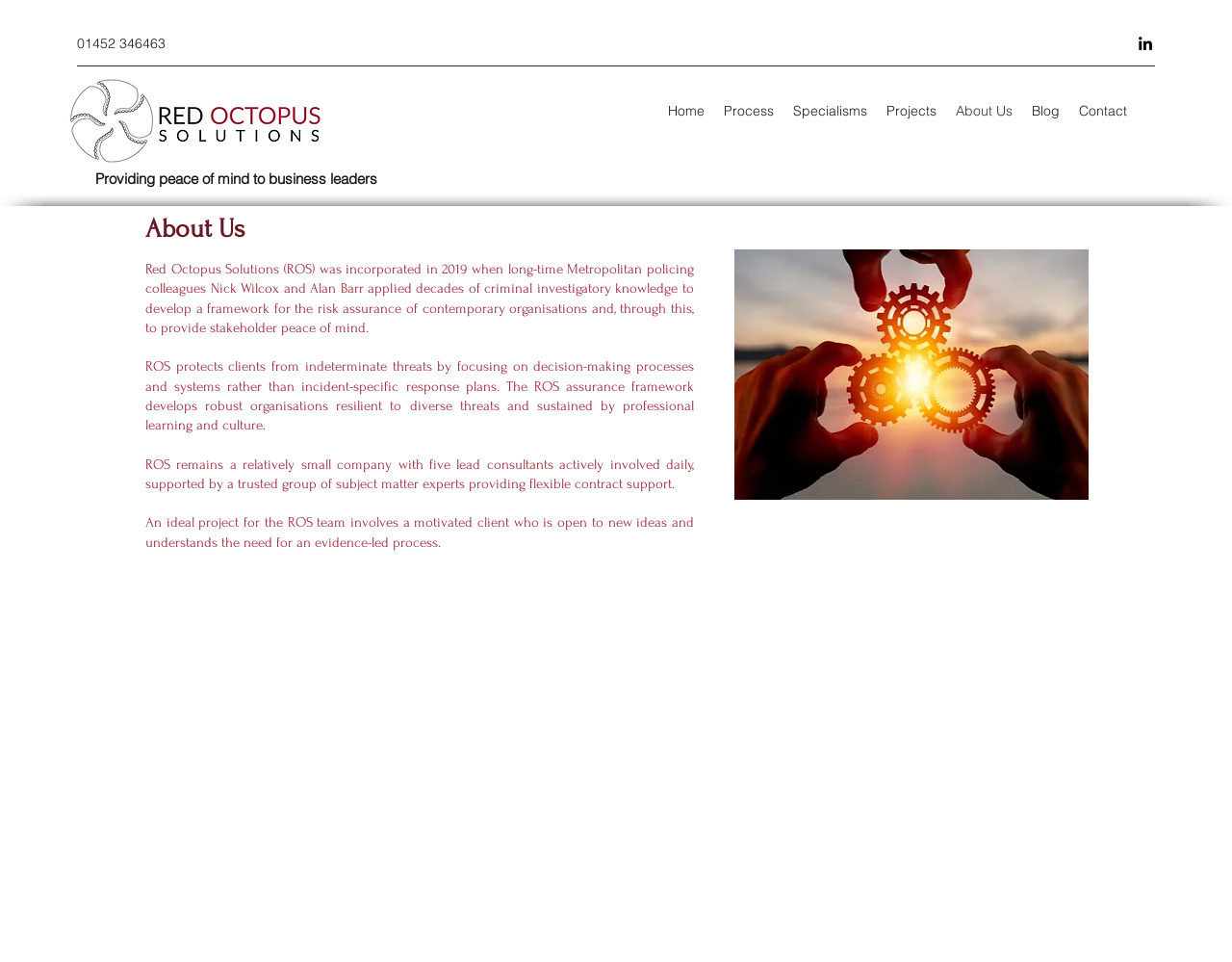What is the name of the company described on the webpage?
Using the image as a reference, answer the question with a short word or phrase.

Red Octopus Solutions